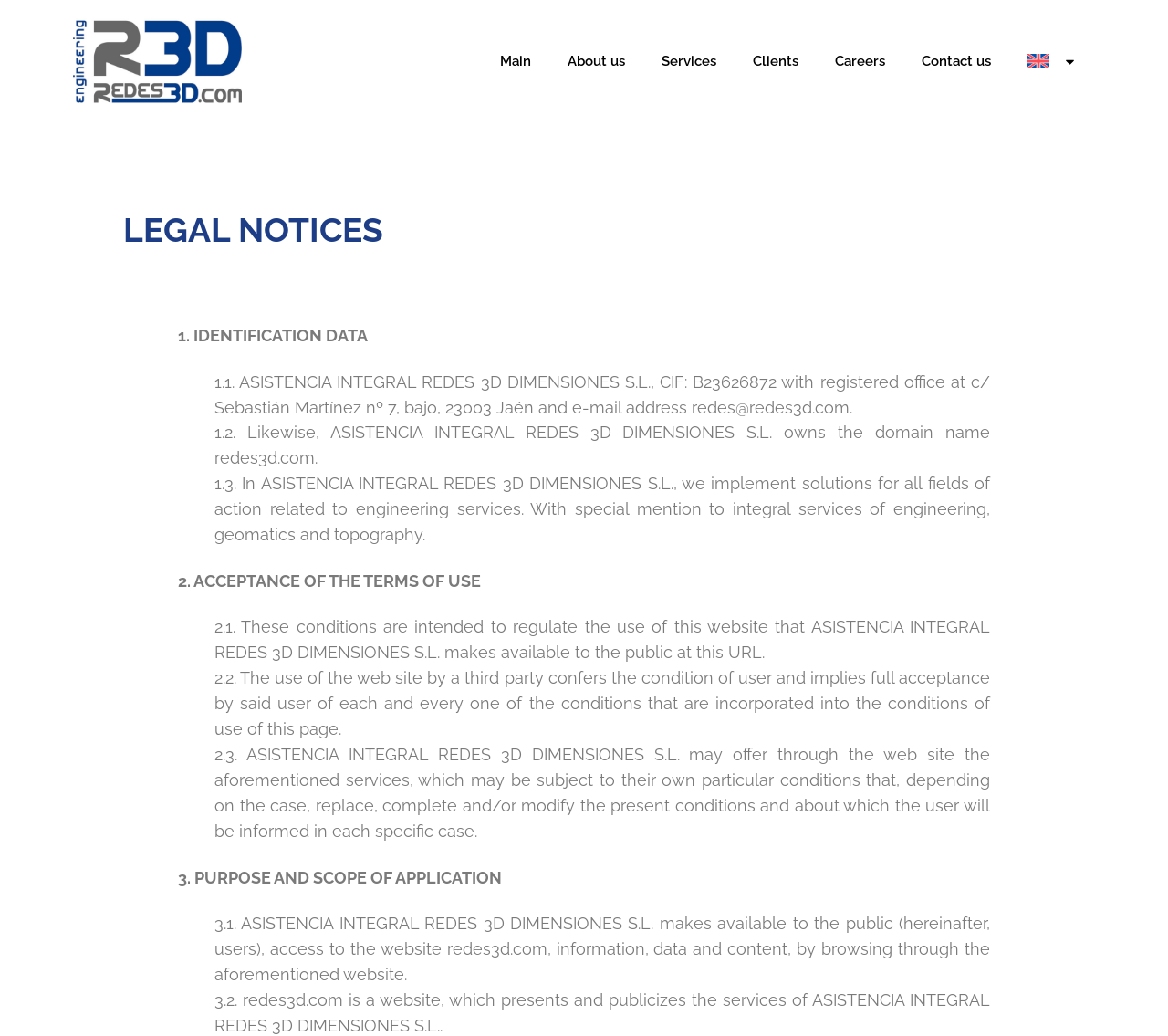Locate the bounding box coordinates of the clickable element to fulfill the following instruction: "Contact us". Provide the coordinates as four float numbers between 0 and 1 in the format [left, top, right, bottom].

[0.774, 0.039, 0.864, 0.079]